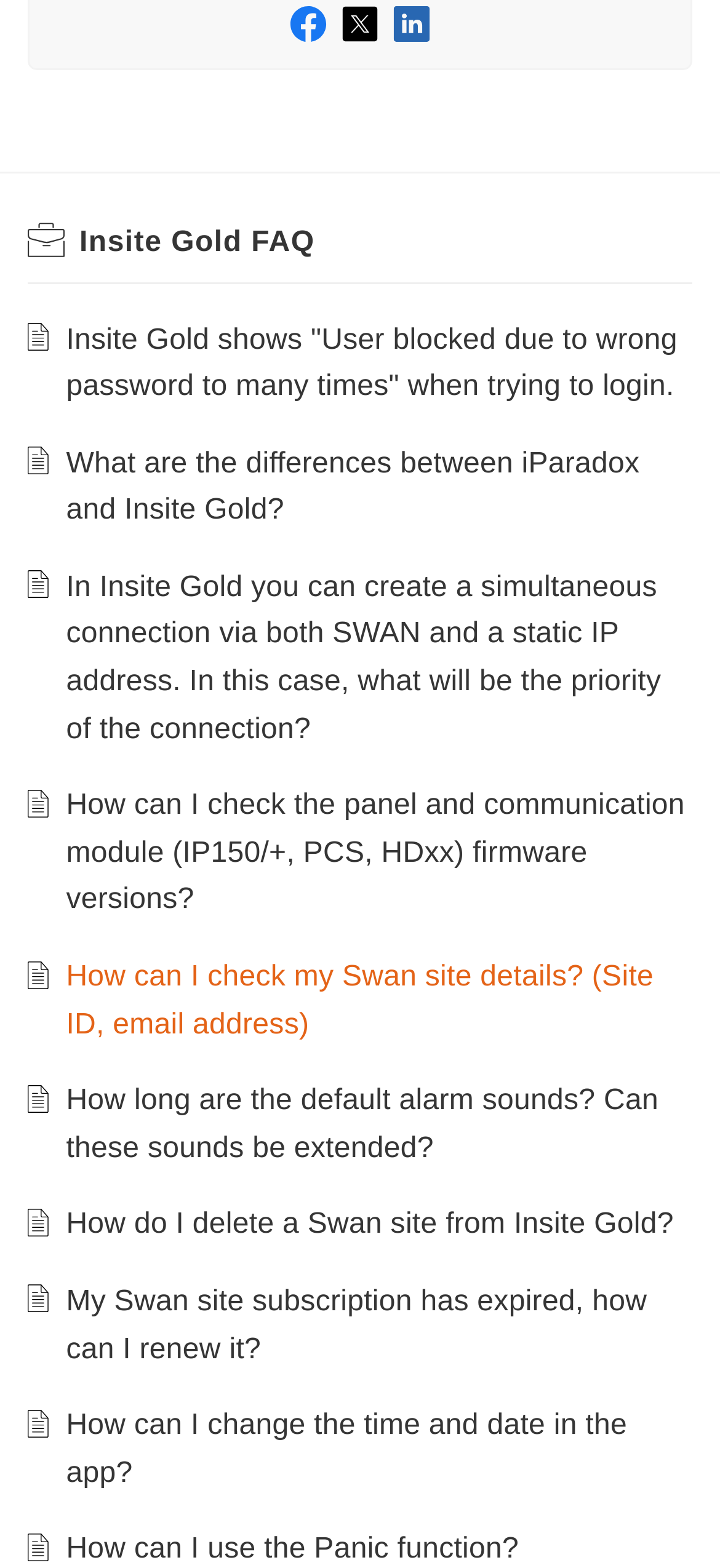Find the bounding box coordinates of the clickable area that will achieve the following instruction: "Check the answer to 'Insite Gold shows "User blocked due to wrong password to many times" when trying to login.'".

[0.092, 0.207, 0.941, 0.257]